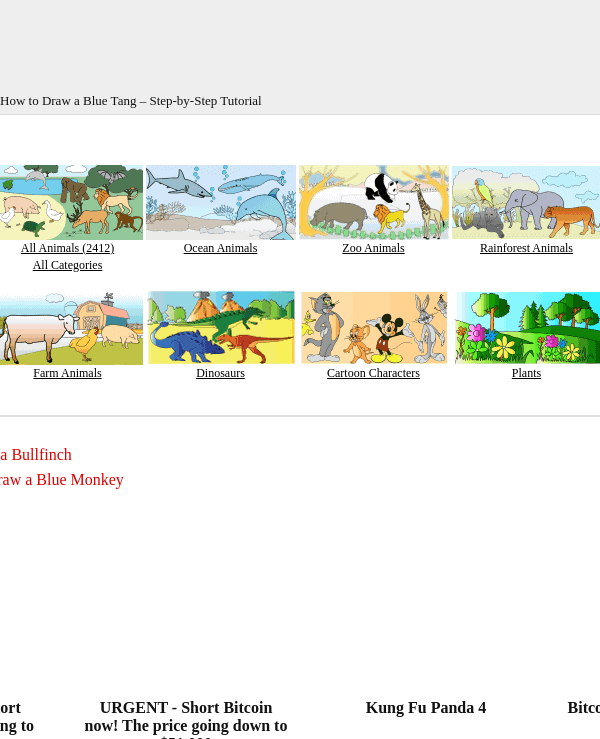Provide a one-word or one-phrase answer to the question:
What is the theme of the layout?

Fun and educational